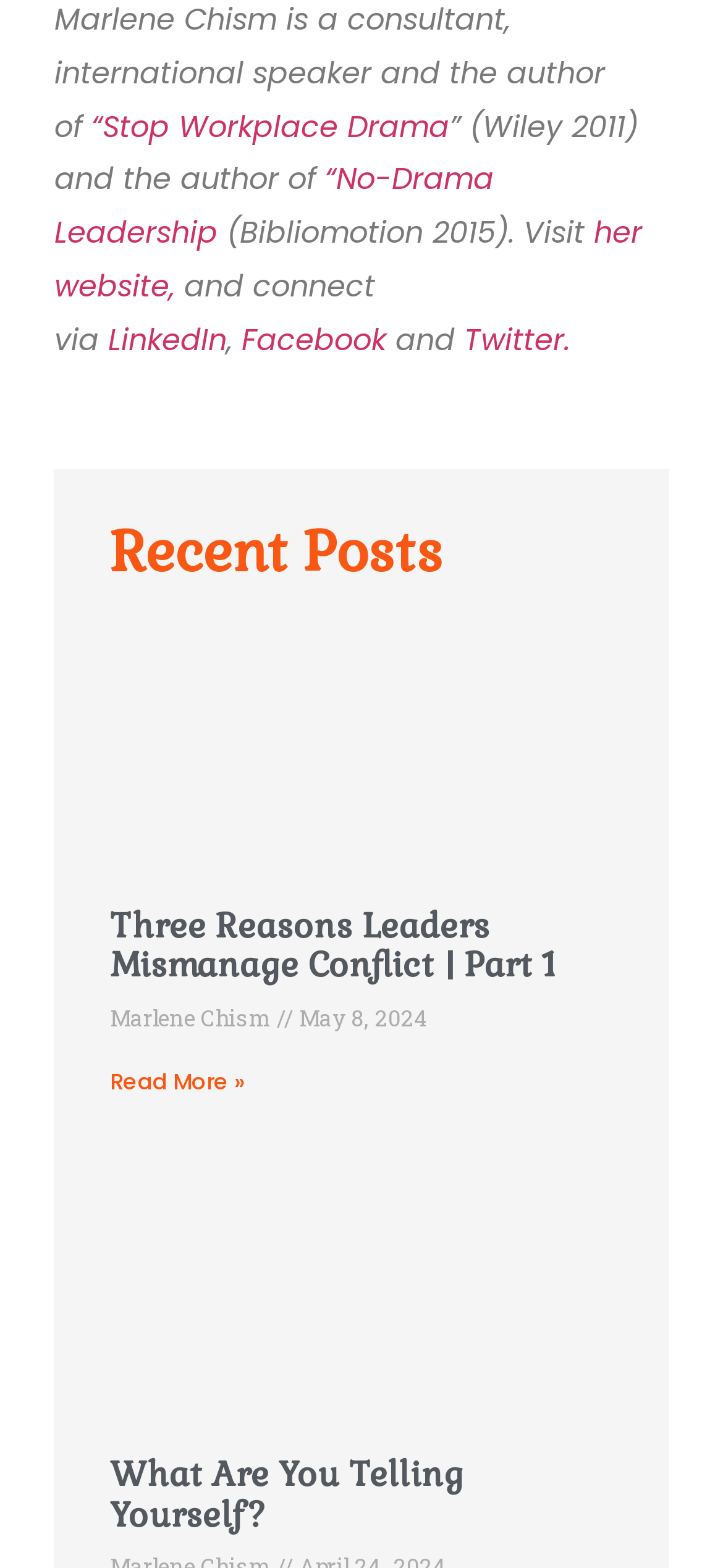Predict the bounding box coordinates for the UI element described as: "“Stop Workplace Drama". The coordinates should be four float numbers between 0 and 1, presented as [left, top, right, bottom].

[0.126, 0.067, 0.621, 0.094]